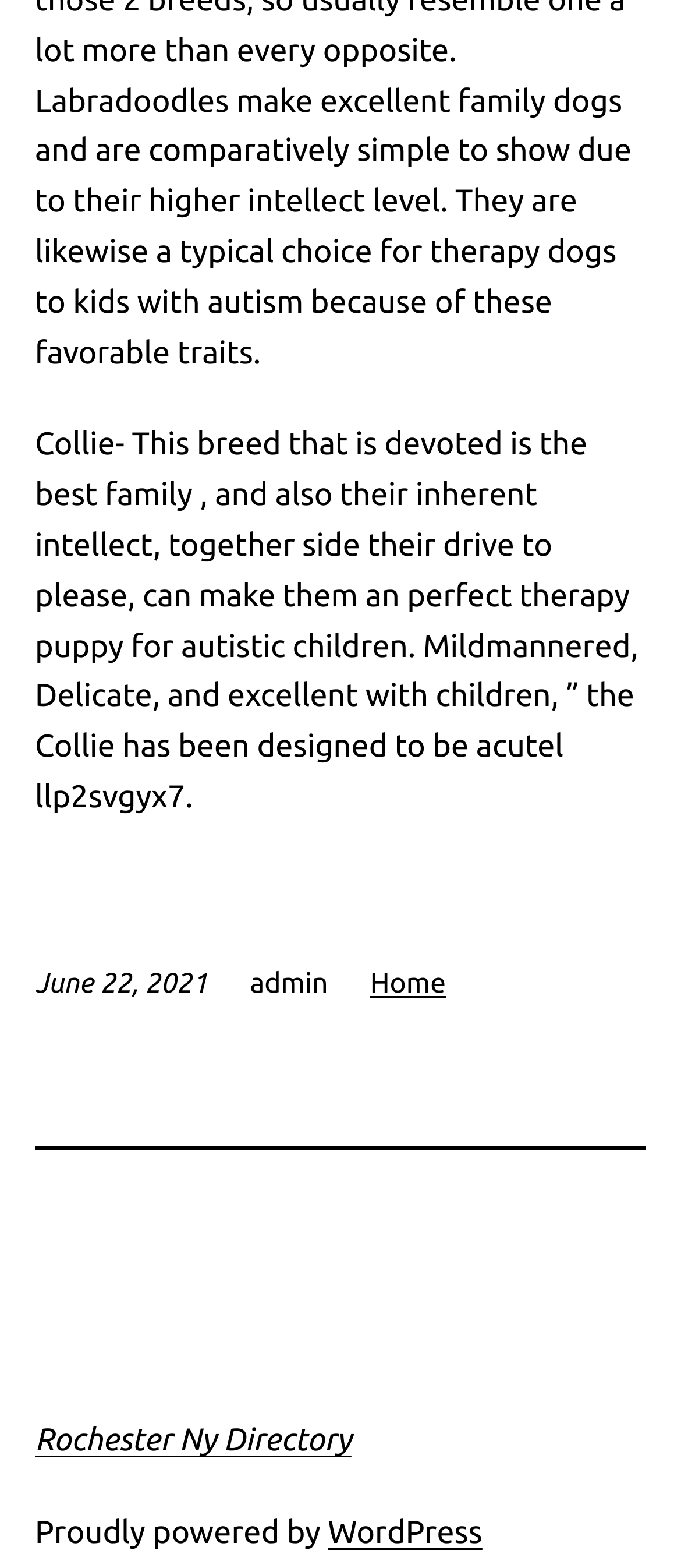What is the name of the directory mentioned?
Based on the content of the image, thoroughly explain and answer the question.

The webpage contains a link element with the text 'Rochester Ny Directory', which suggests that this is the name of a directory mentioned on the webpage.